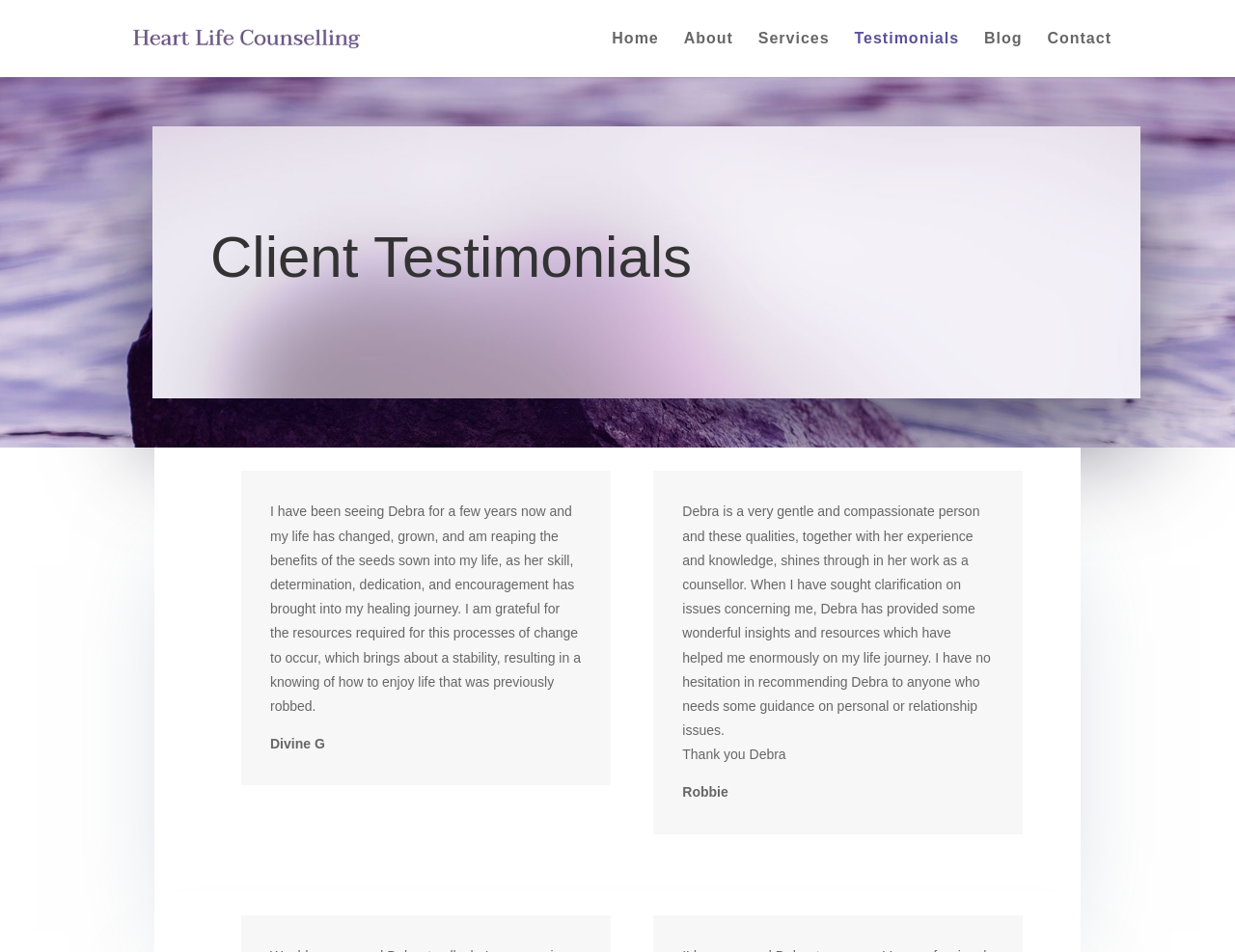Give a concise answer using only one word or phrase for this question:
What are the navigation links on the top of the page?

Home, About, Services, Testimonials, Blog, Contact